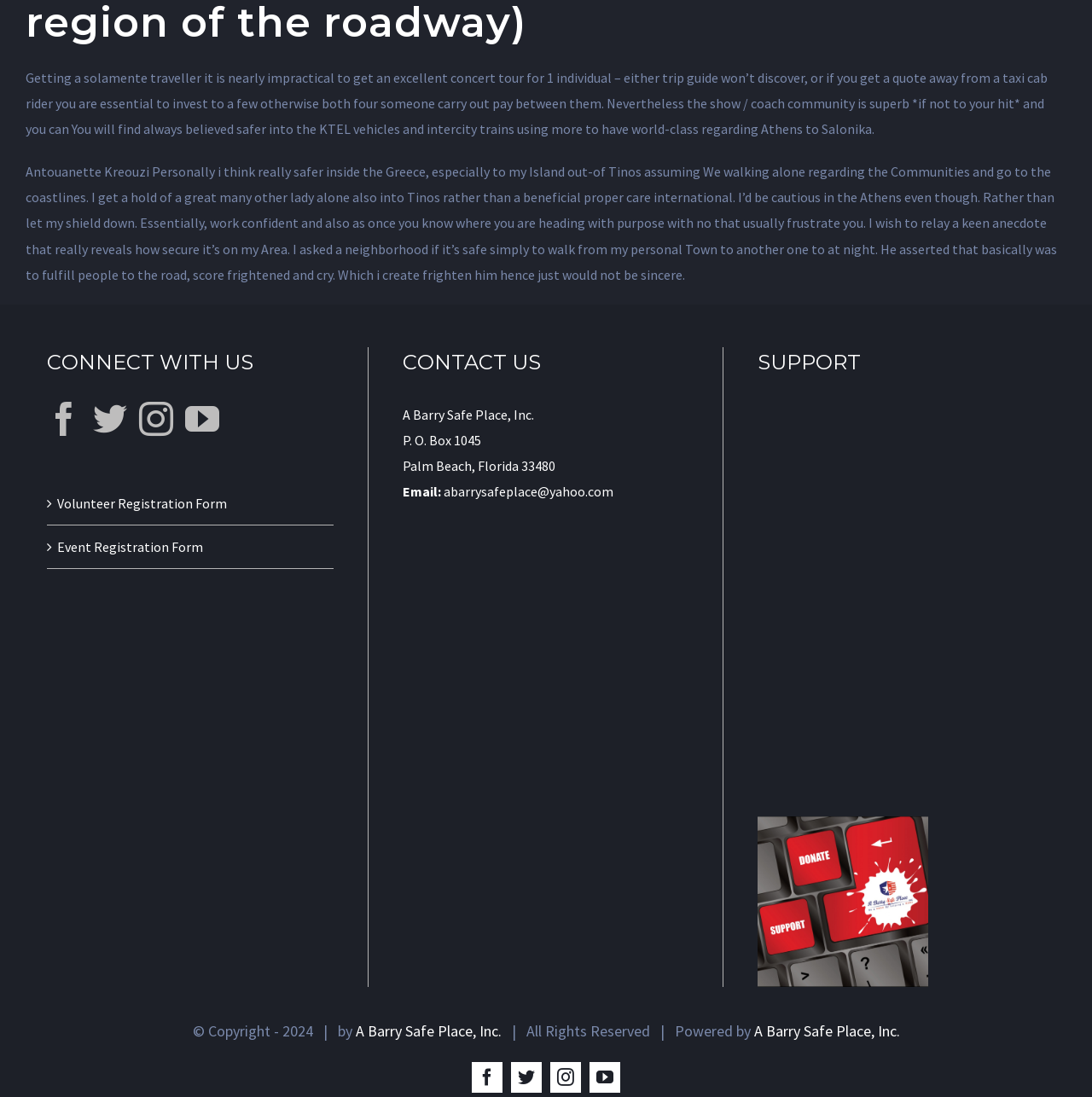Provide the bounding box coordinates of the area you need to click to execute the following instruction: "Click on Email link".

[0.406, 0.44, 0.561, 0.456]